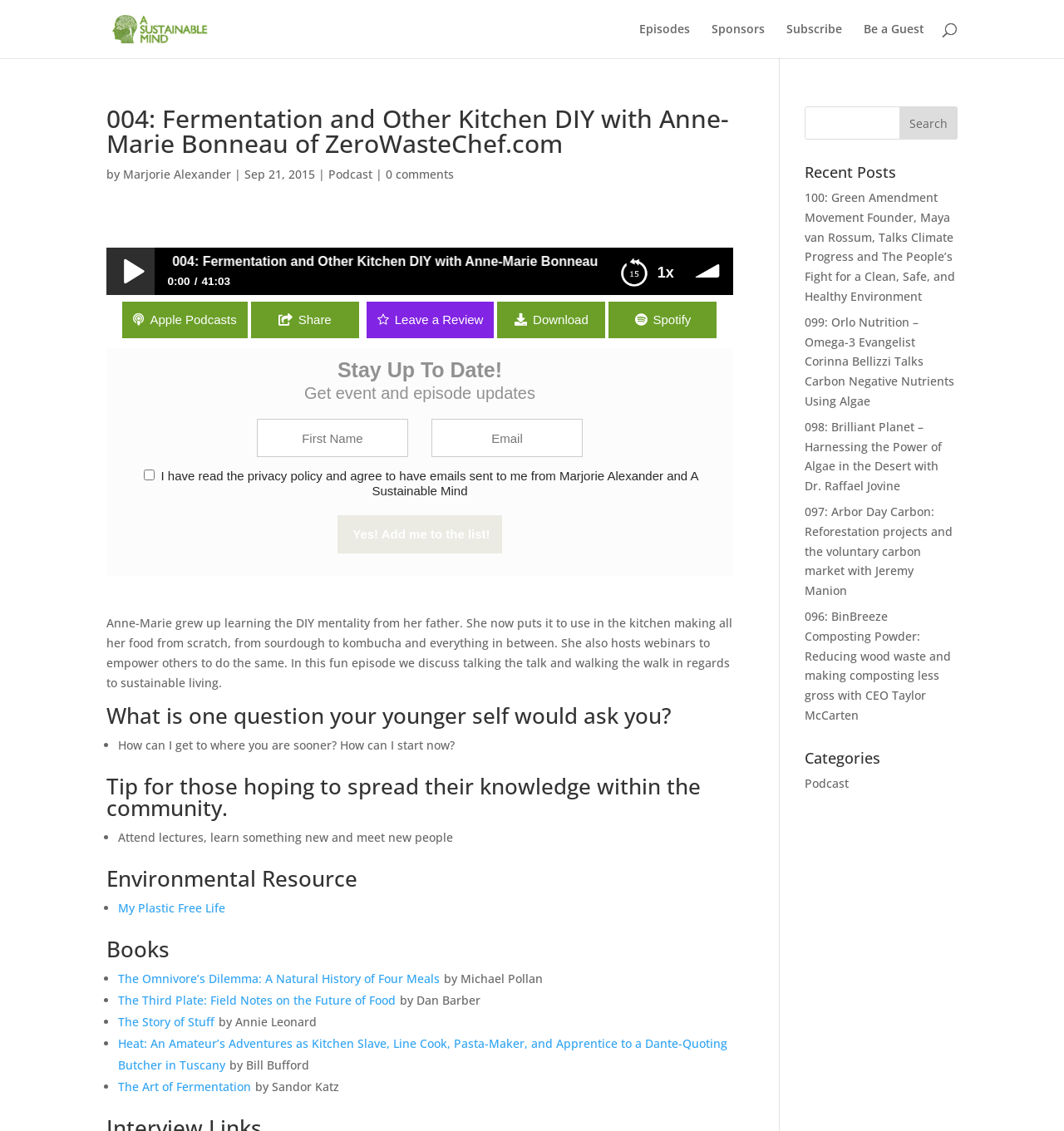With reference to the image, please provide a detailed answer to the following question: What is the topic of the episode?

I found the answer by looking at the heading '004: Fermentation and Other Kitchen DIY with Anne-Marie Bonneau of ZeroWasteChef.com' which describes the topic of the episode.